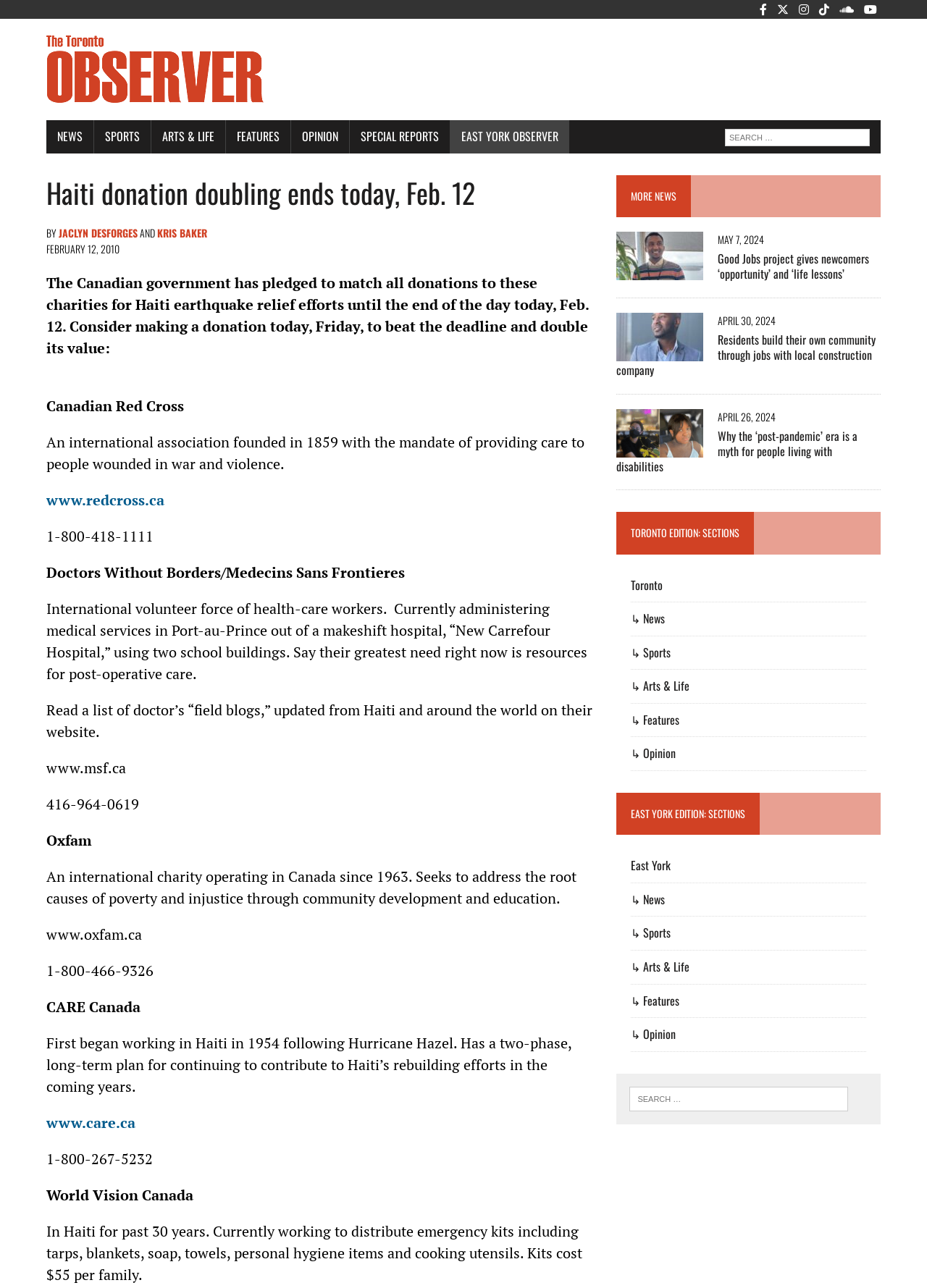Identify the bounding box coordinates for the element you need to click to achieve the following task: "Learn about Doctors Without Borders". Provide the bounding box coordinates as four float numbers between 0 and 1, in the form [left, top, right, bottom].

[0.05, 0.437, 0.437, 0.452]